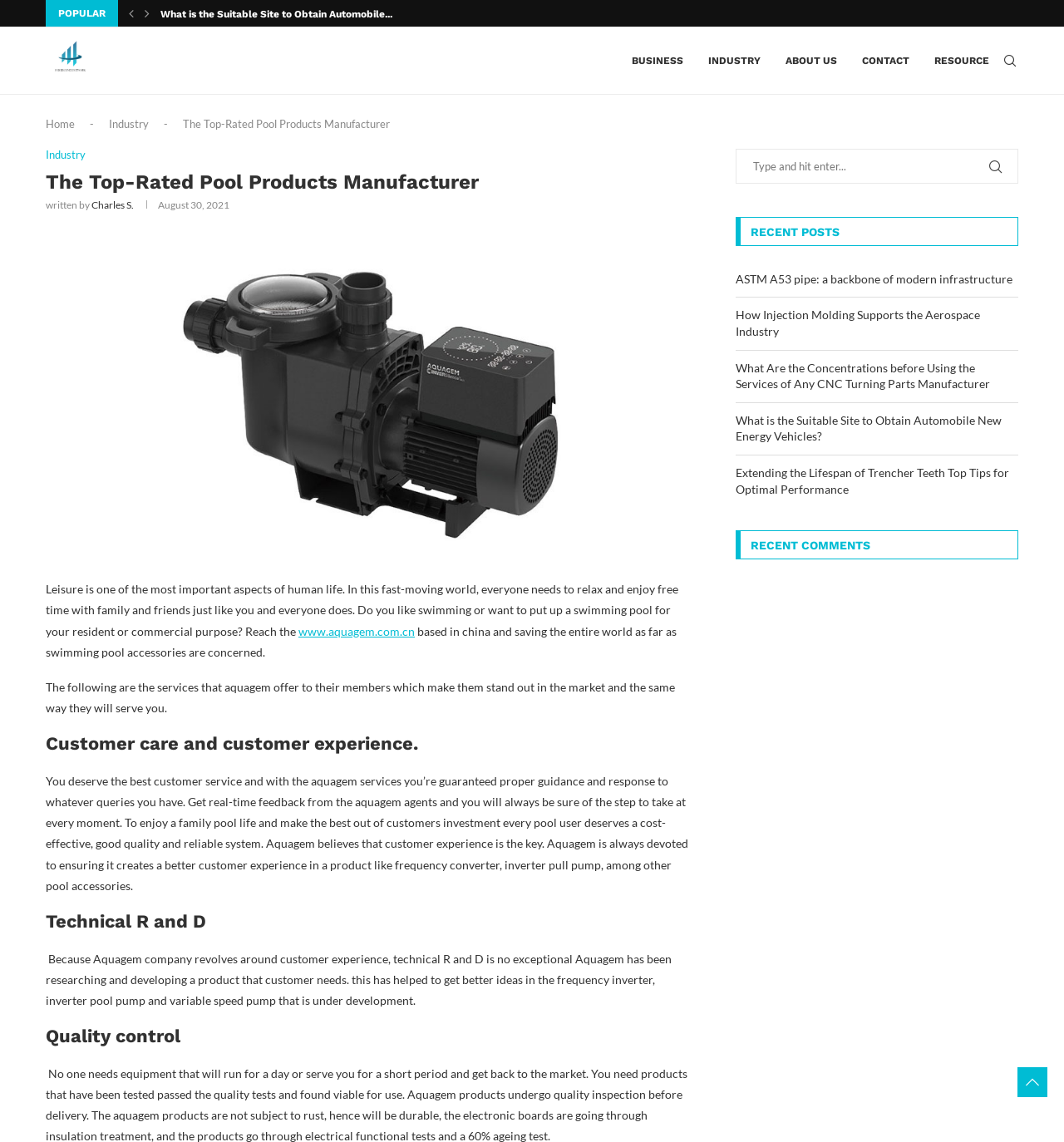What is the author of the article?
Using the image, give a concise answer in the form of a single word or short phrase.

Charles S.